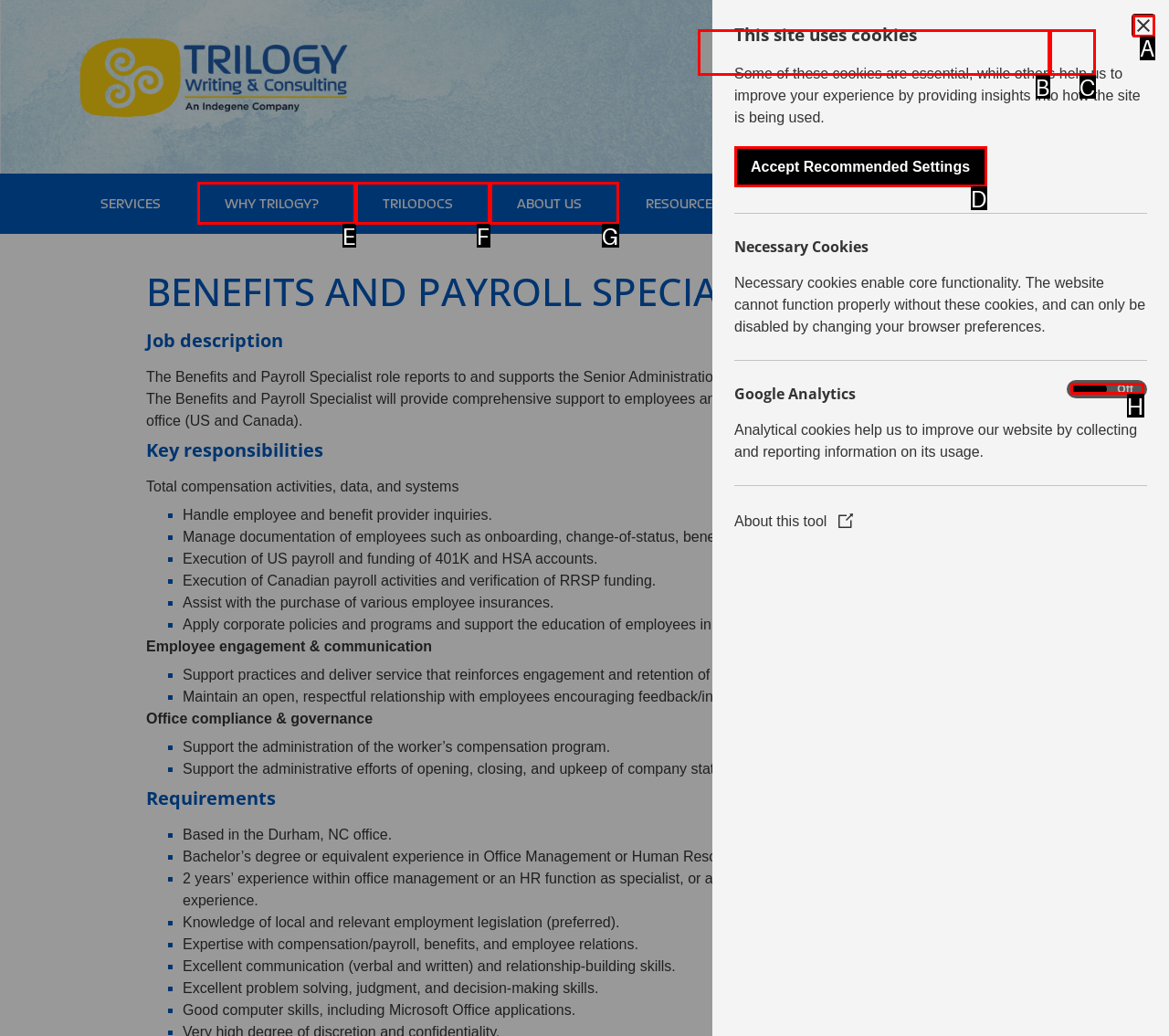Choose the letter of the UI element that aligns with the following description: TriloDocs
State your answer as the letter from the listed options.

F